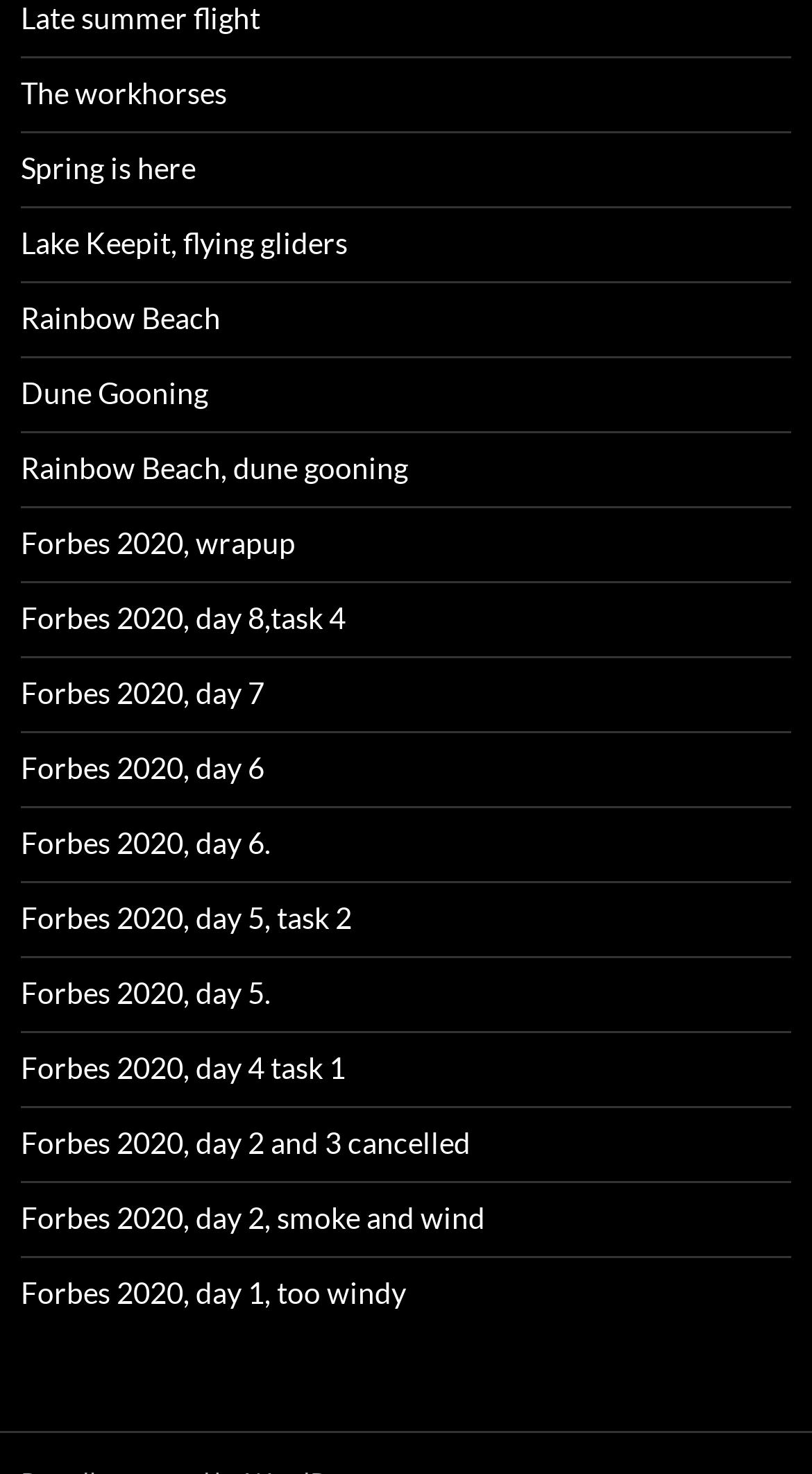How many links have 'Rainbow Beach' in their text?
Provide a short answer using one word or a brief phrase based on the image.

2